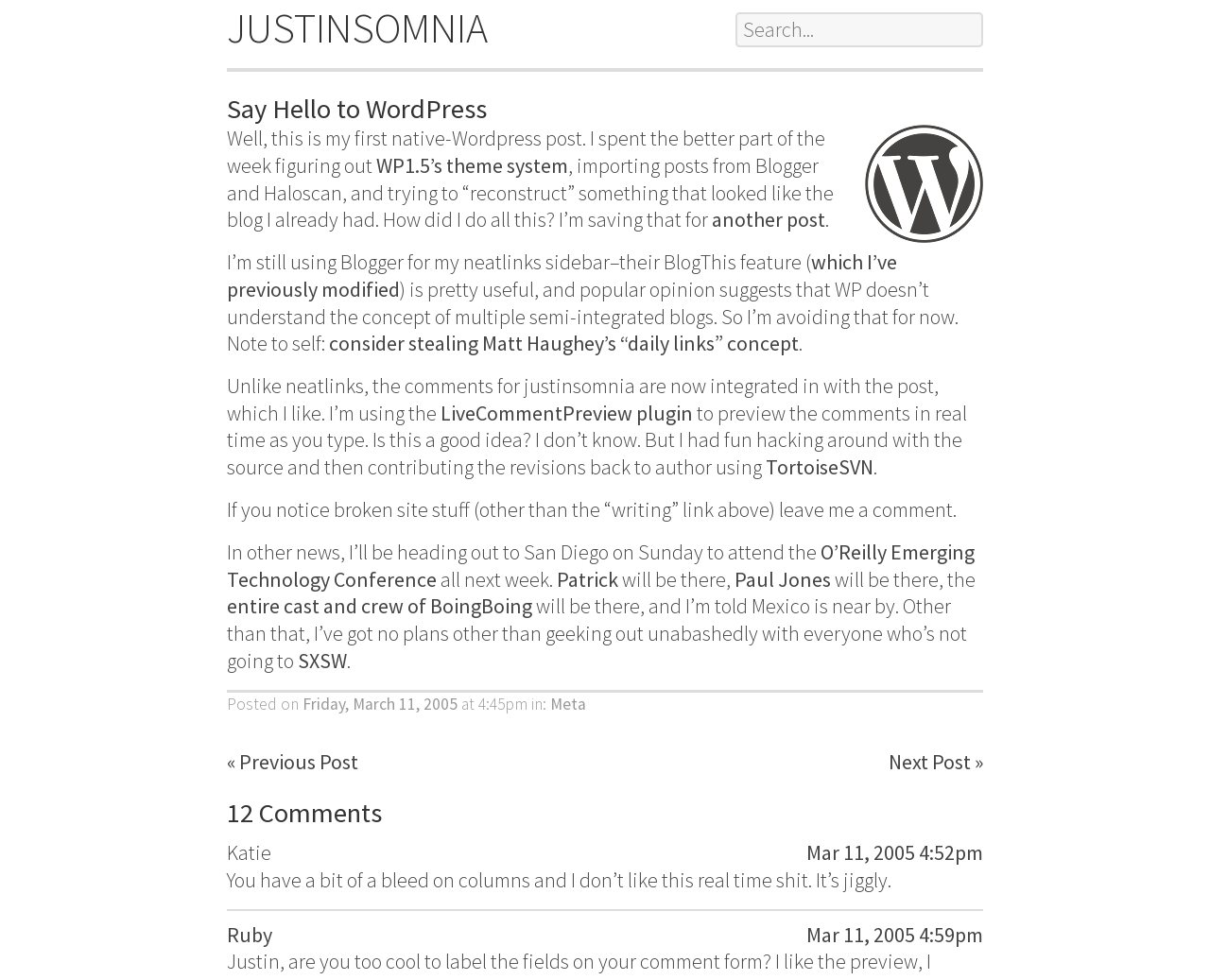Given the following UI element description: "Next Post »", find the bounding box coordinates in the webpage screenshot.

[0.734, 0.764, 0.812, 0.791]